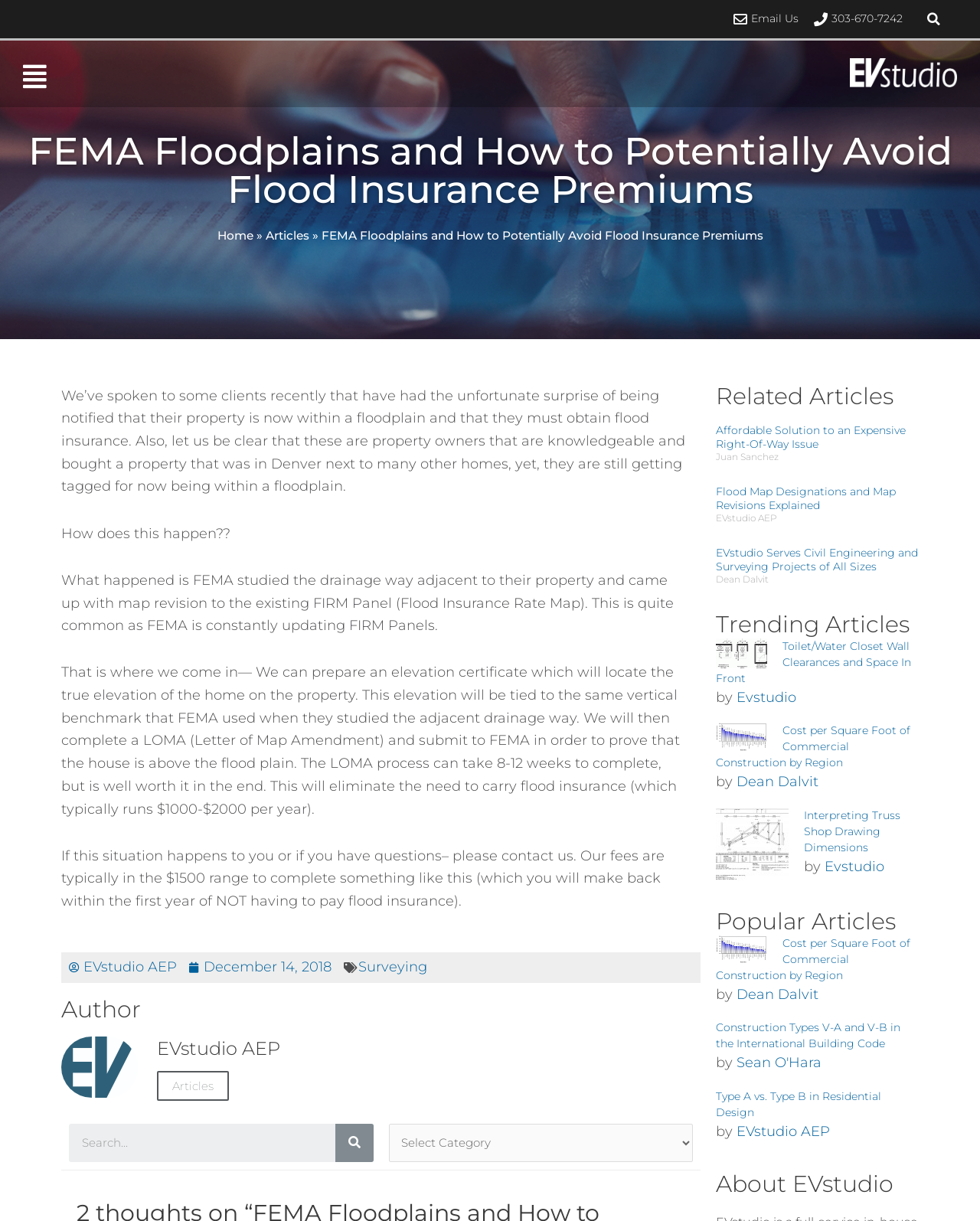Identify the bounding box coordinates for the element you need to click to achieve the following task: "View the 'FEMA Floodplains and How to Potentially Avoid Flood Insurance Premiums' article". The coordinates must be four float values ranging from 0 to 1, formatted as [left, top, right, bottom].

[0.0, 0.108, 1.0, 0.171]